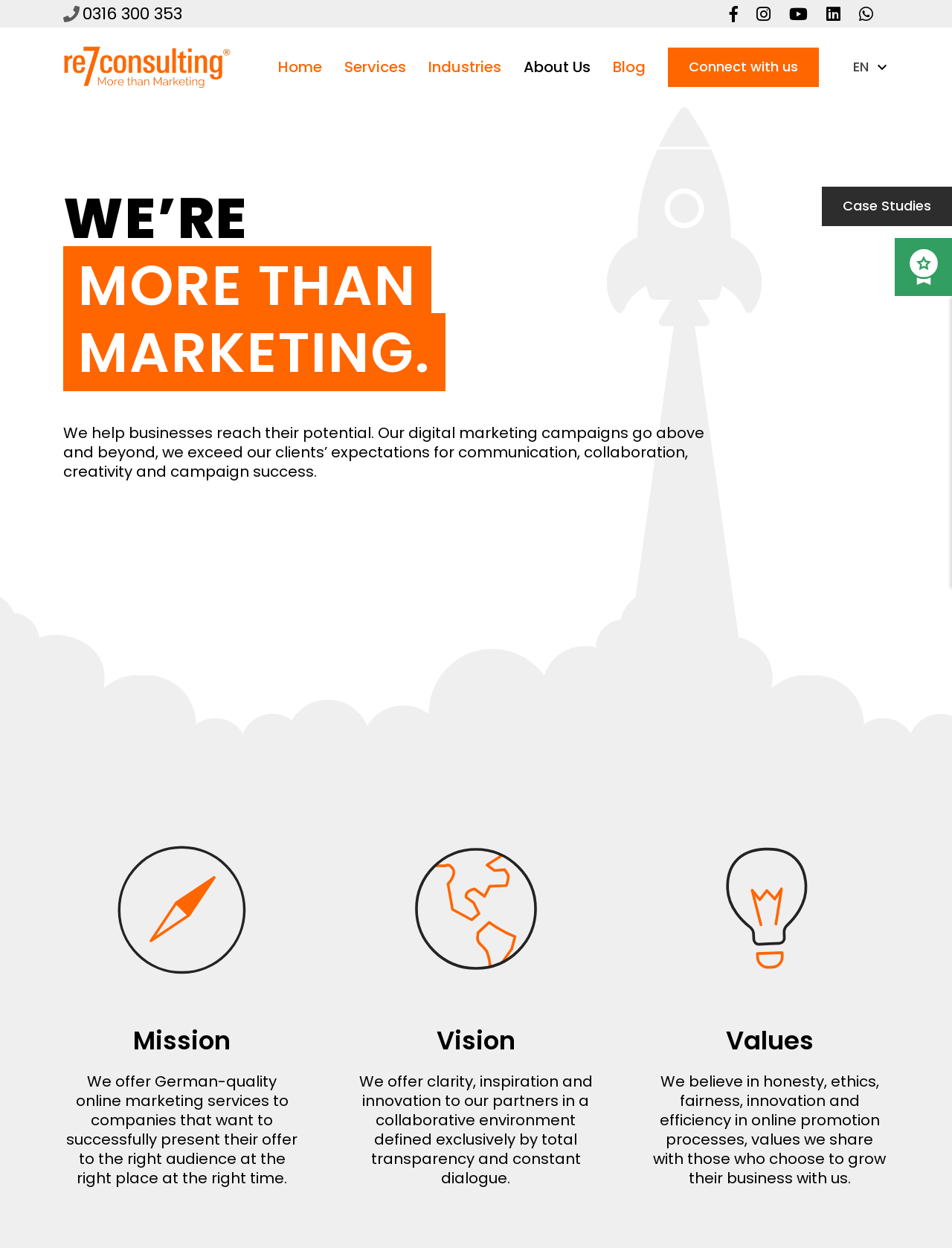Can you determine the bounding box coordinates of the area that needs to be clicked to fulfill the following instruction: "Click the logo"?

[0.066, 0.037, 0.242, 0.071]